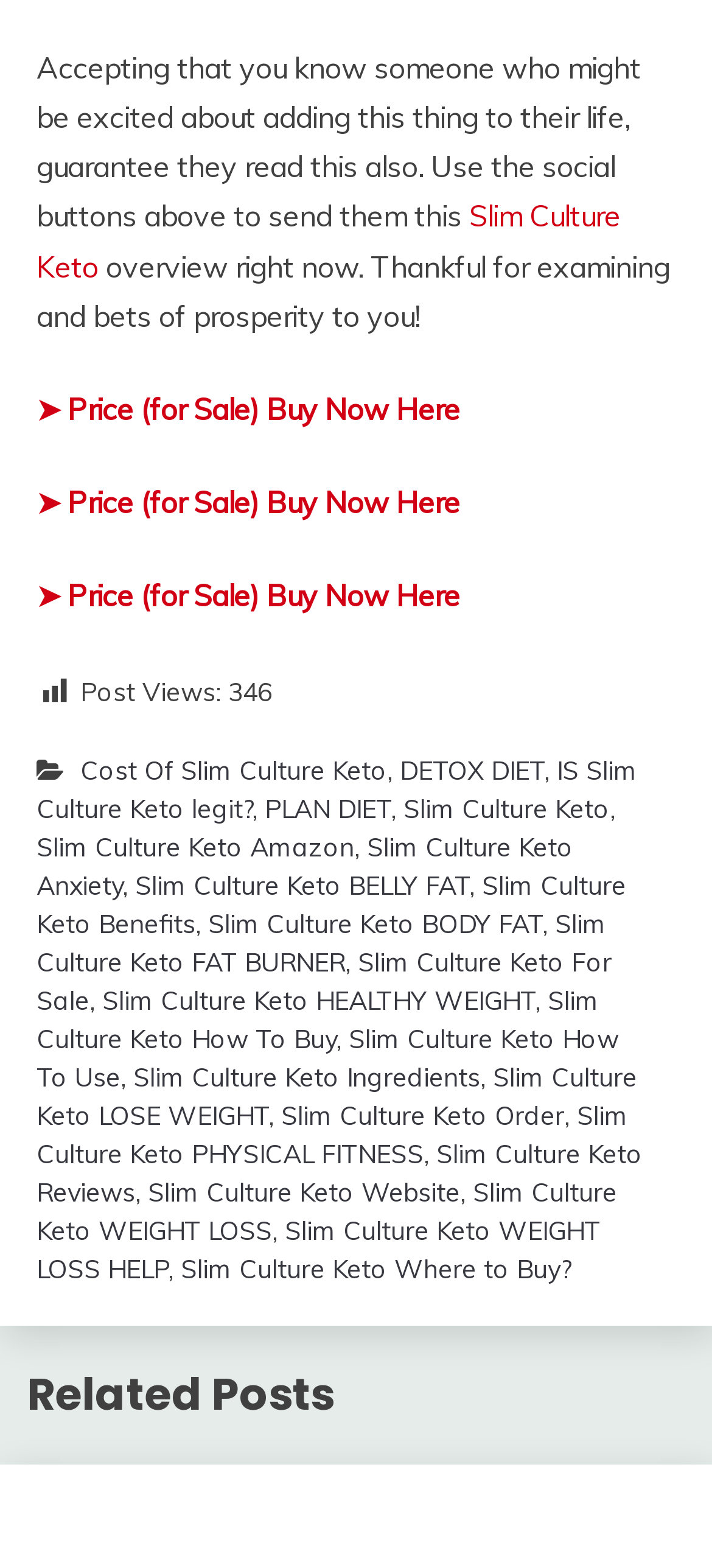Please provide a one-word or phrase answer to the question: 
What is the name of the product?

Slim Culture Keto